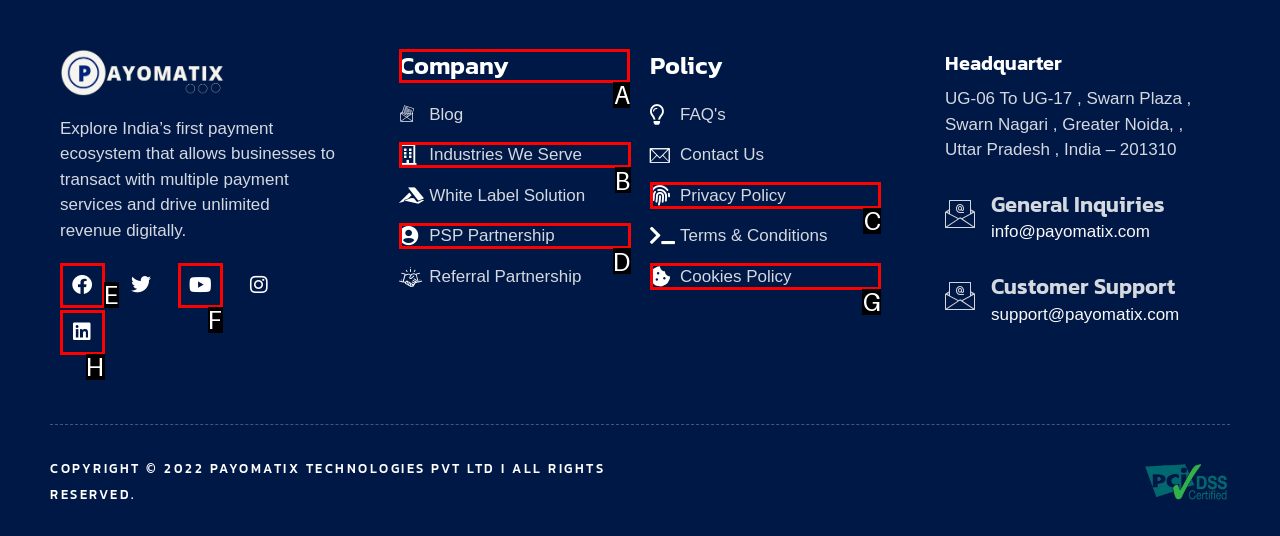Which letter corresponds to the correct option to complete the task: Explore company information?
Answer with the letter of the chosen UI element.

A